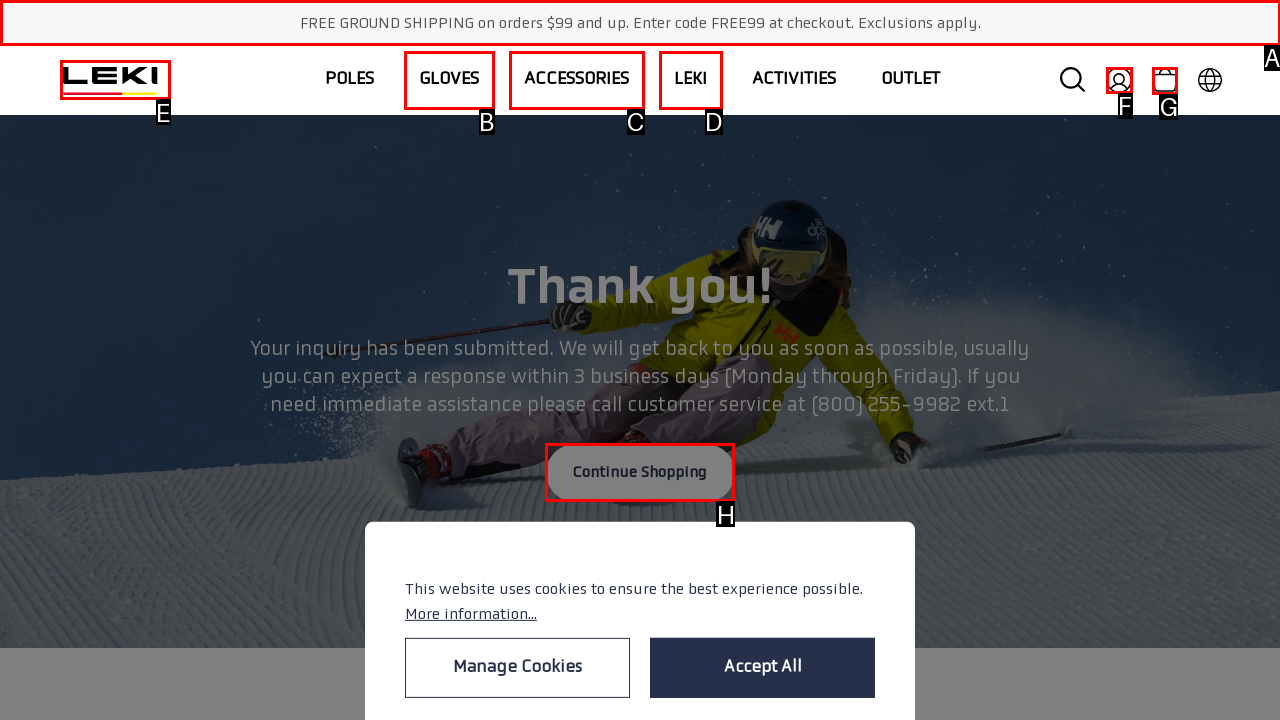Select the HTML element that should be clicked to accomplish the task: View your cart Reply with the corresponding letter of the option.

G